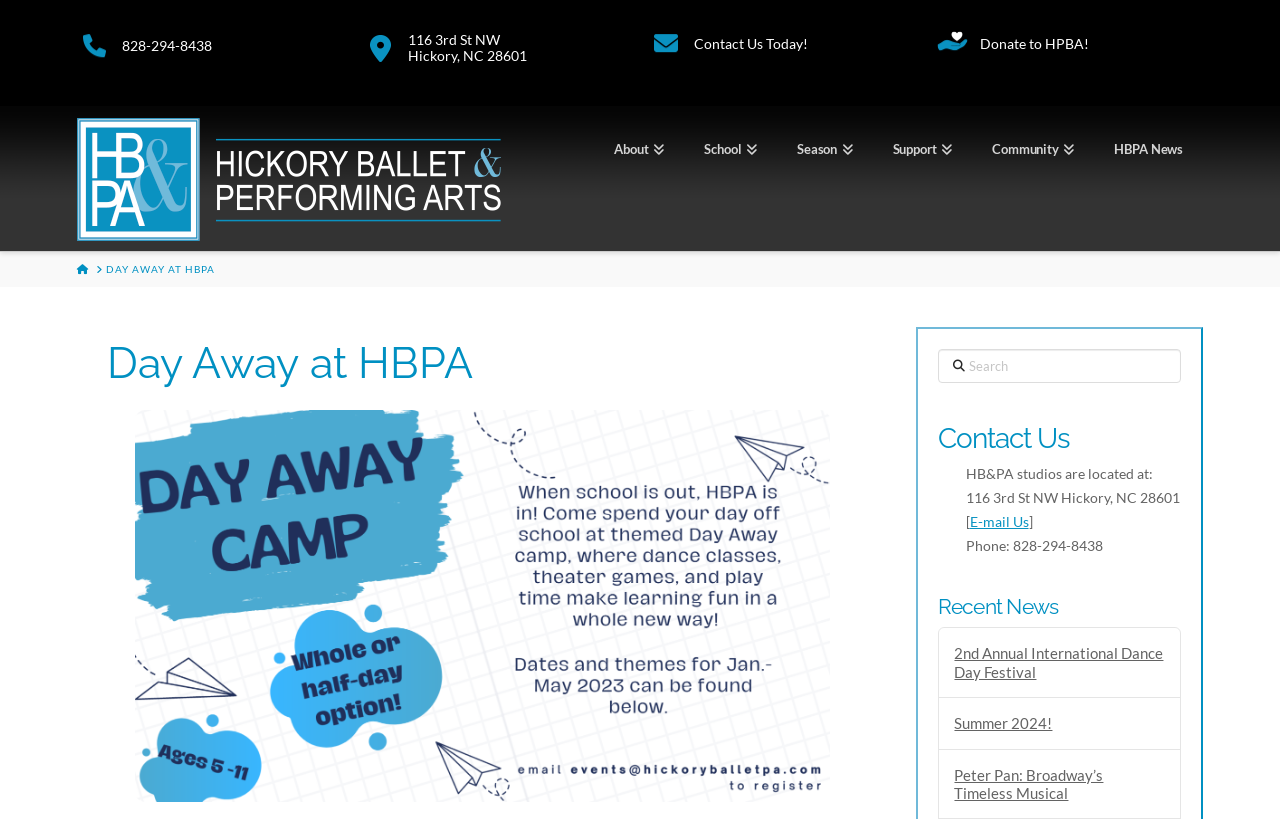Determine the bounding box coordinates of the region that needs to be clicked to achieve the task: "Read recent news".

[0.732, 0.728, 0.923, 0.753]